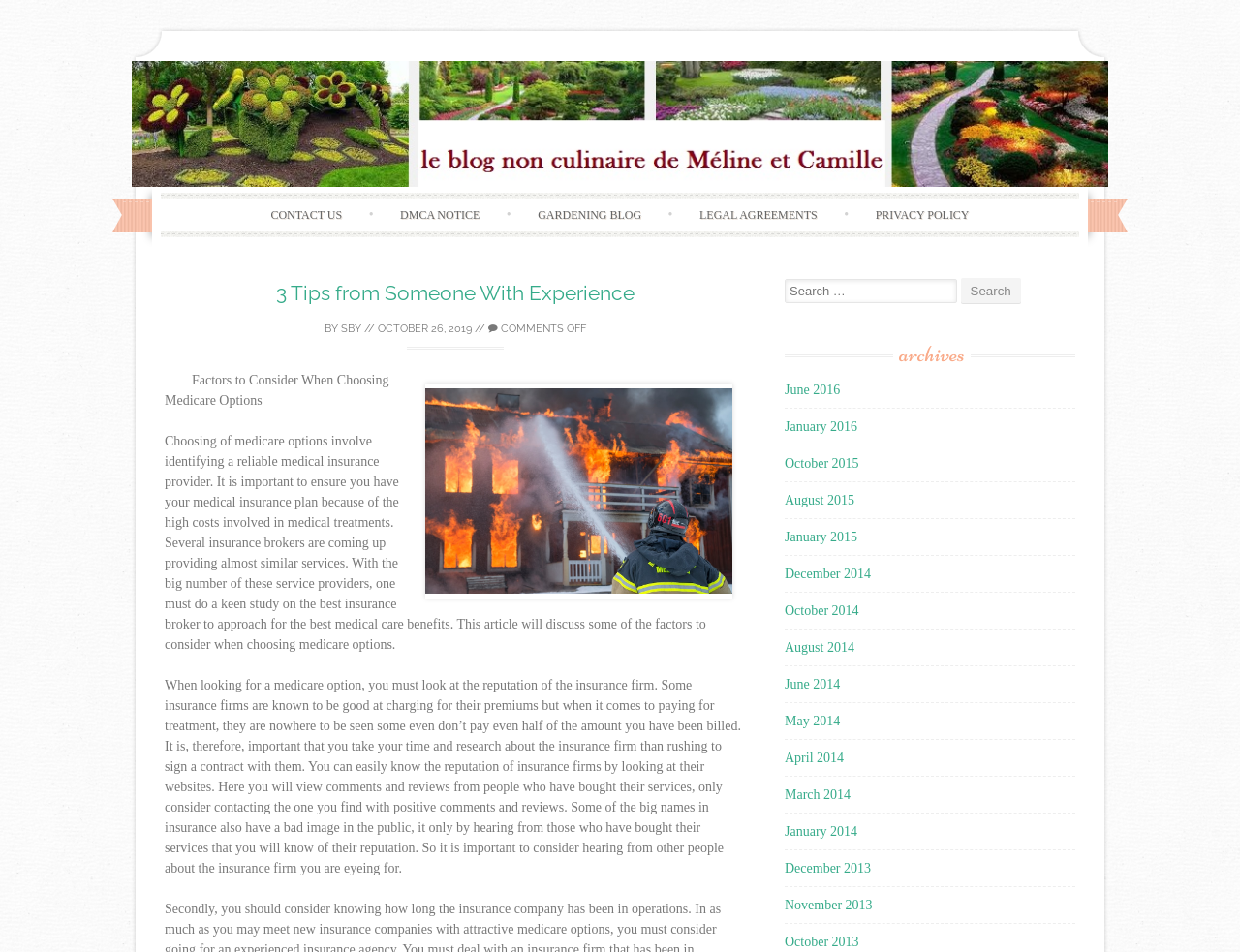Identify the bounding box coordinates of the clickable region to carry out the given instruction: "View the archives for June 2016".

[0.633, 0.402, 0.677, 0.417]